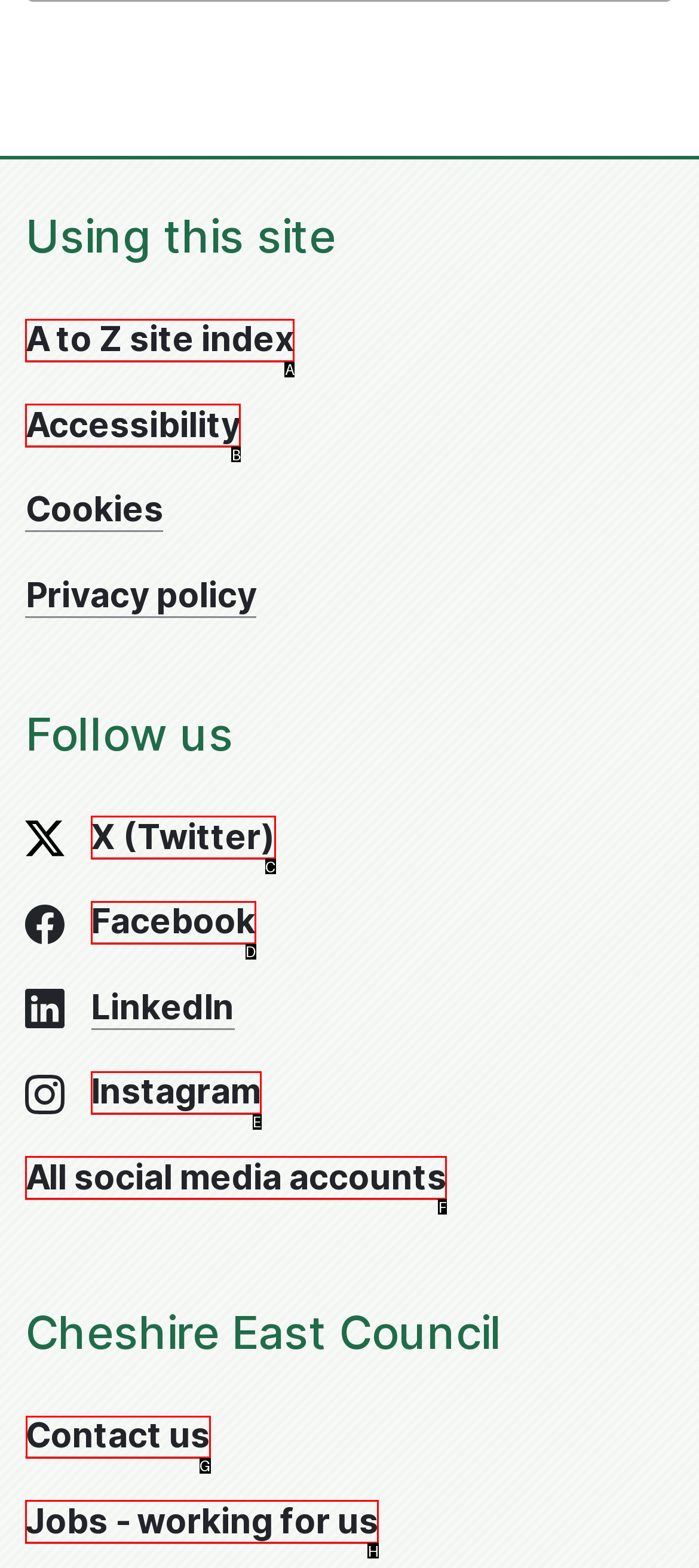Indicate which lettered UI element to click to fulfill the following task: Contact us
Provide the letter of the correct option.

G